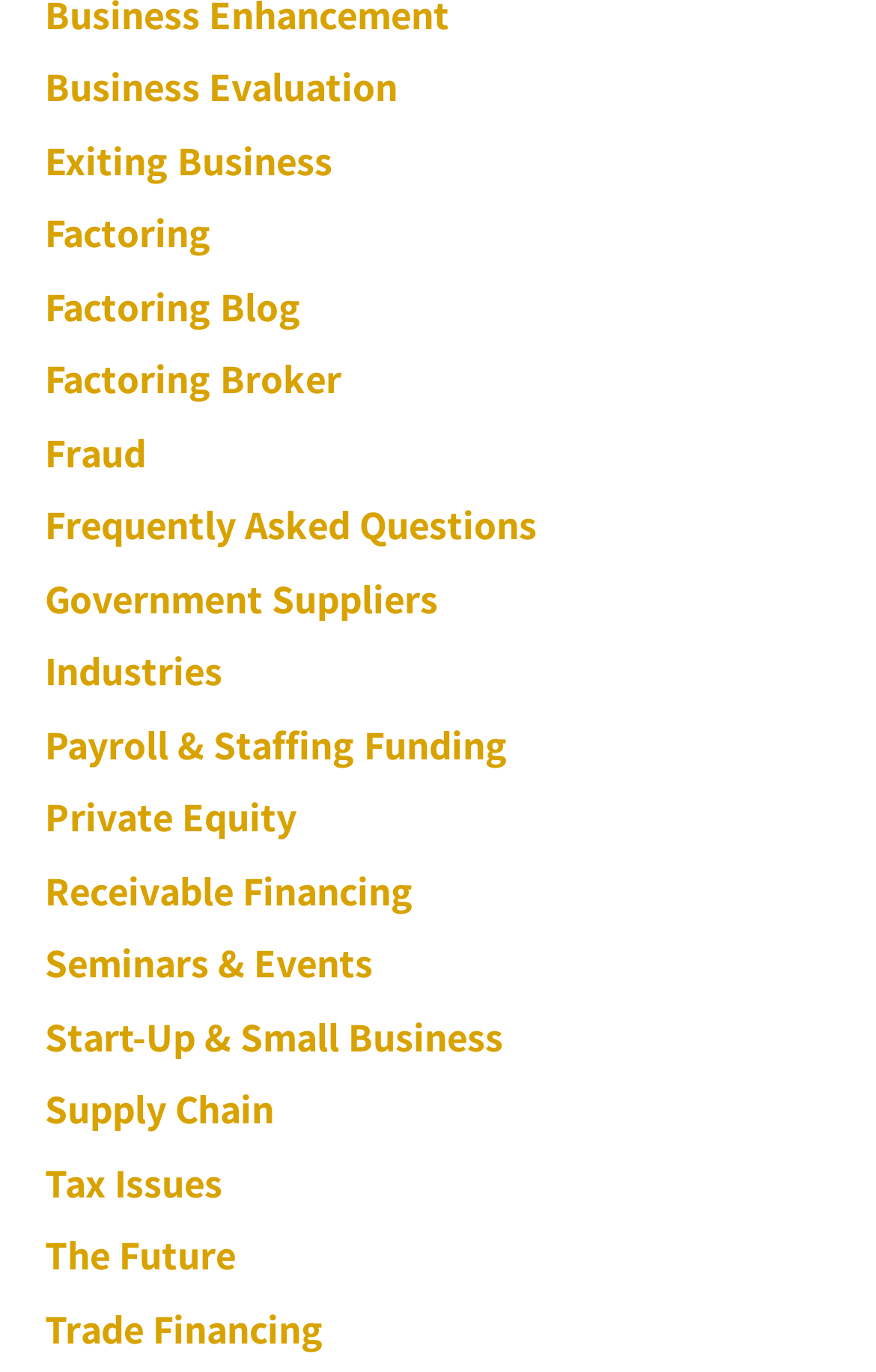Please mark the bounding box coordinates of the area that should be clicked to carry out the instruction: "Explore industries".

[0.051, 0.47, 0.254, 0.508]